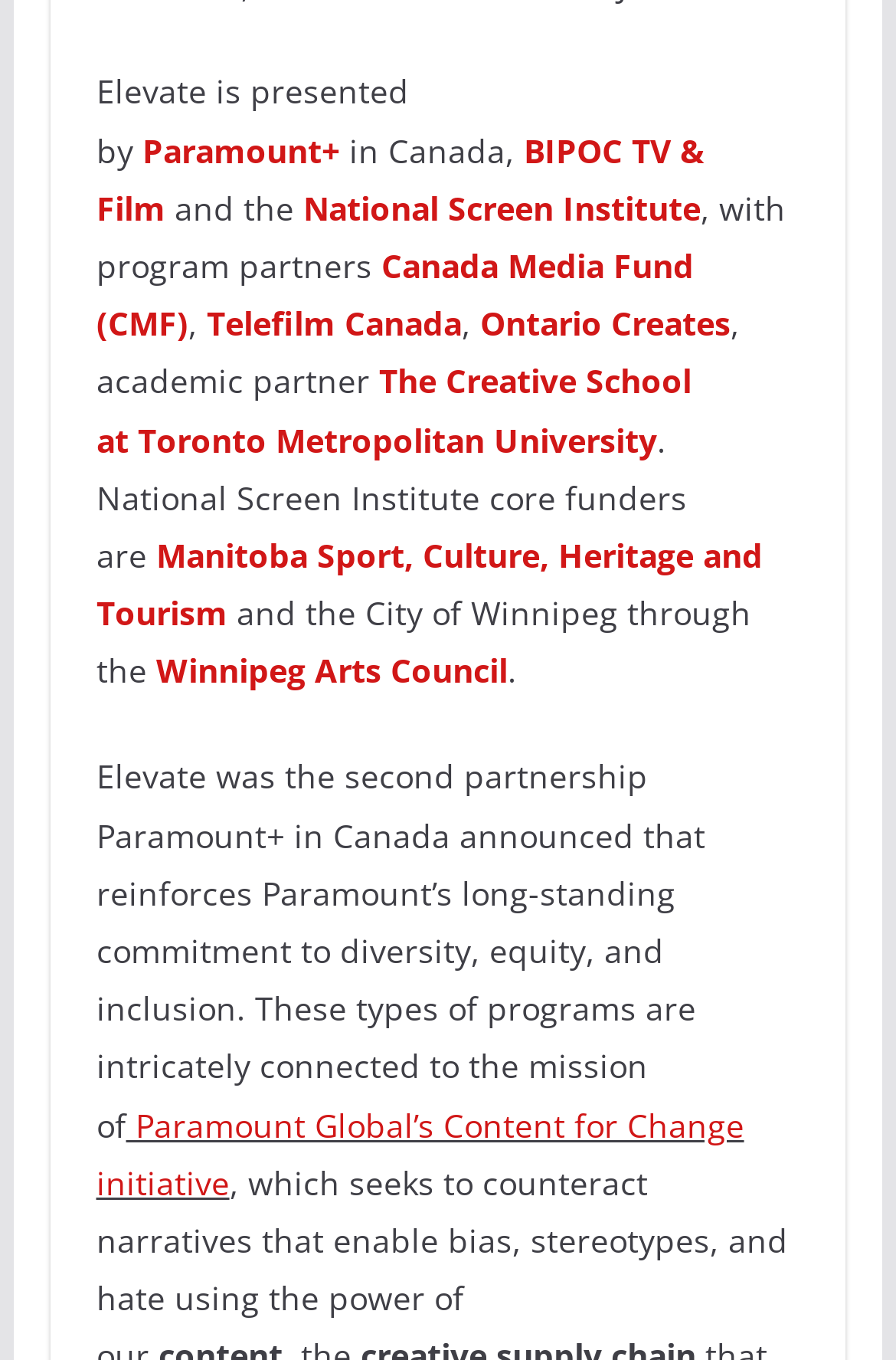Please identify the bounding box coordinates of the element that needs to be clicked to execute the following command: "visit Paramount+". Provide the bounding box using four float numbers between 0 and 1, formatted as [left, top, right, bottom].

[0.159, 0.094, 0.379, 0.126]